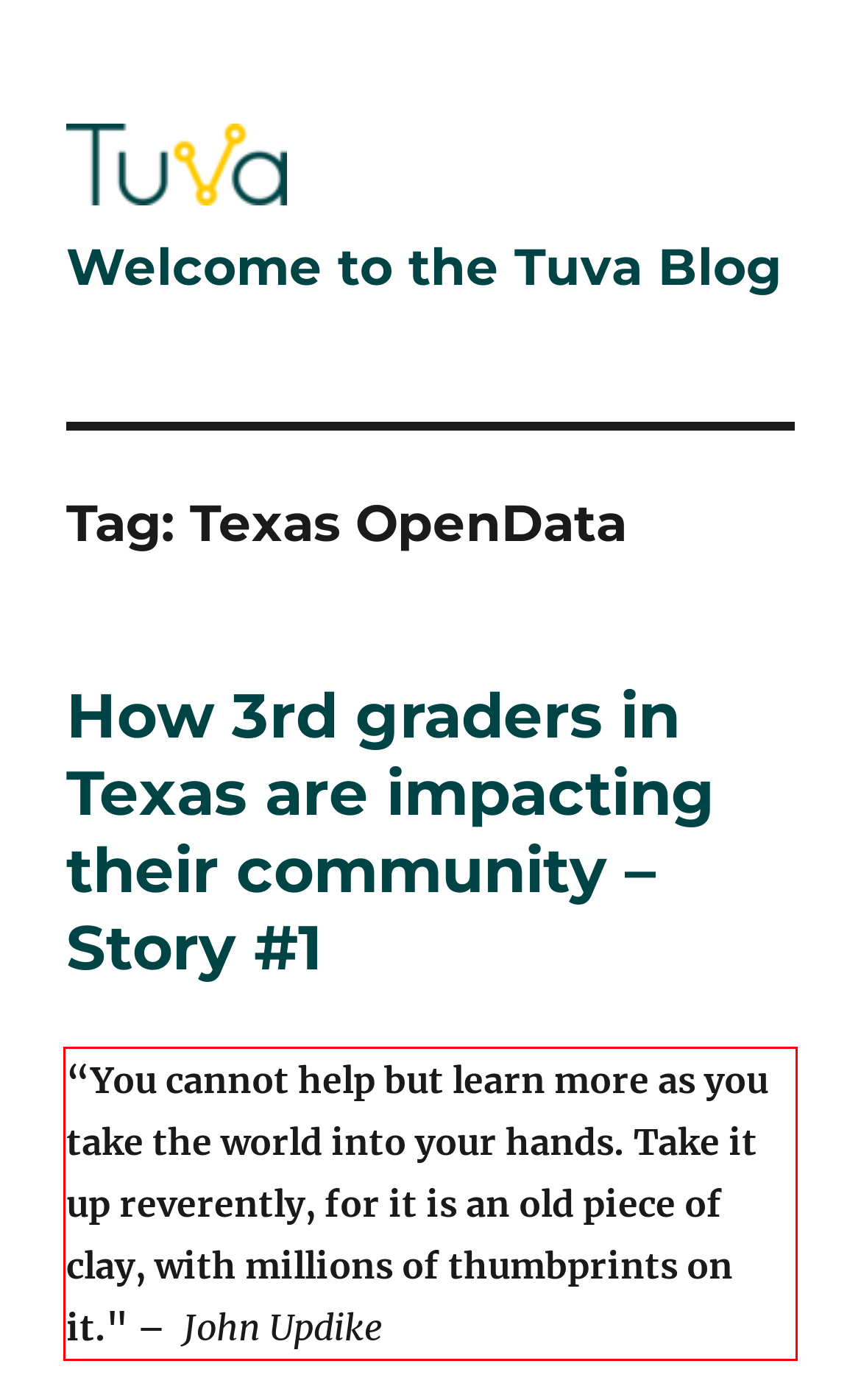Given the screenshot of the webpage, identify the red bounding box, and recognize the text content inside that red bounding box.

“You cannot help but learn more as you take the world into your hands. Take it up reverently, for it is an old piece of clay, with millions of thumbprints on it." – John Updike